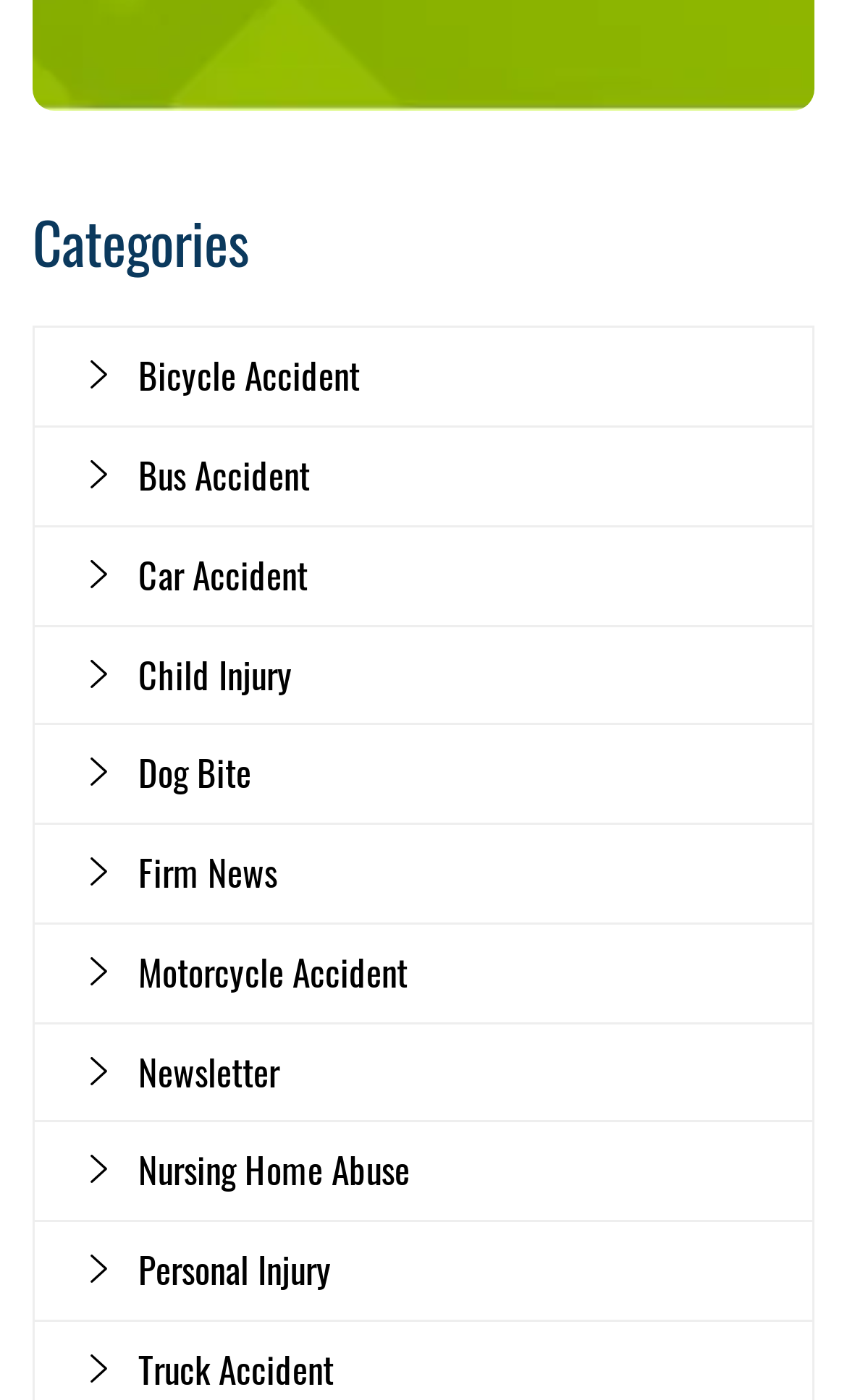Examine the screenshot and answer the question in as much detail as possible: How many links are related to accidents?

There are 7 links related to accidents, including 'Bicycle Accident', 'Bus Accident', 'Car Accident', 'Child Injury', 'Dog Bite', 'Motorcycle Accident', and 'Nursing Home Abuse'.